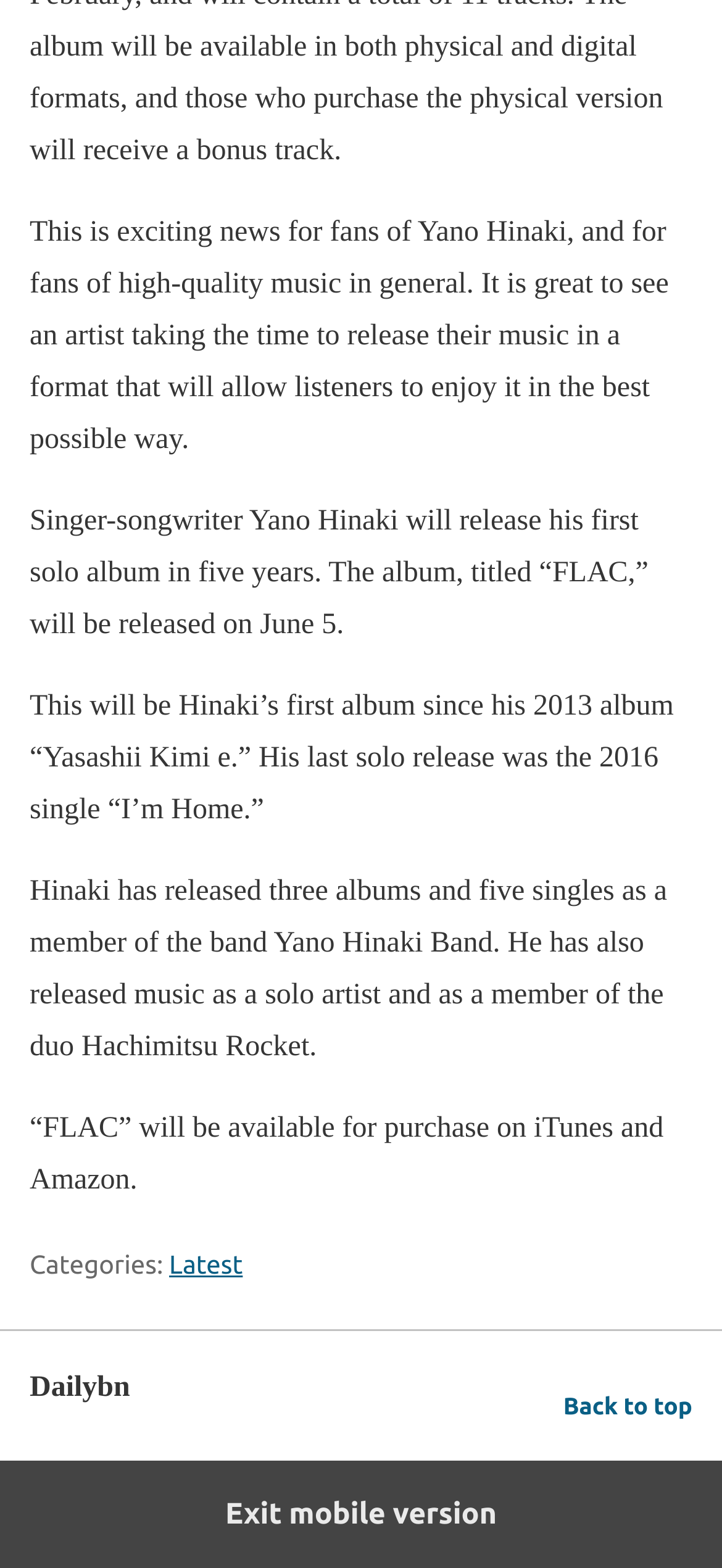Where can the album 'FLAC' be purchased?
Using the information presented in the image, please offer a detailed response to the question.

The webpage states that the album 'FLAC' will be available for purchase on iTunes and Amazon, which are the two platforms mentioned.